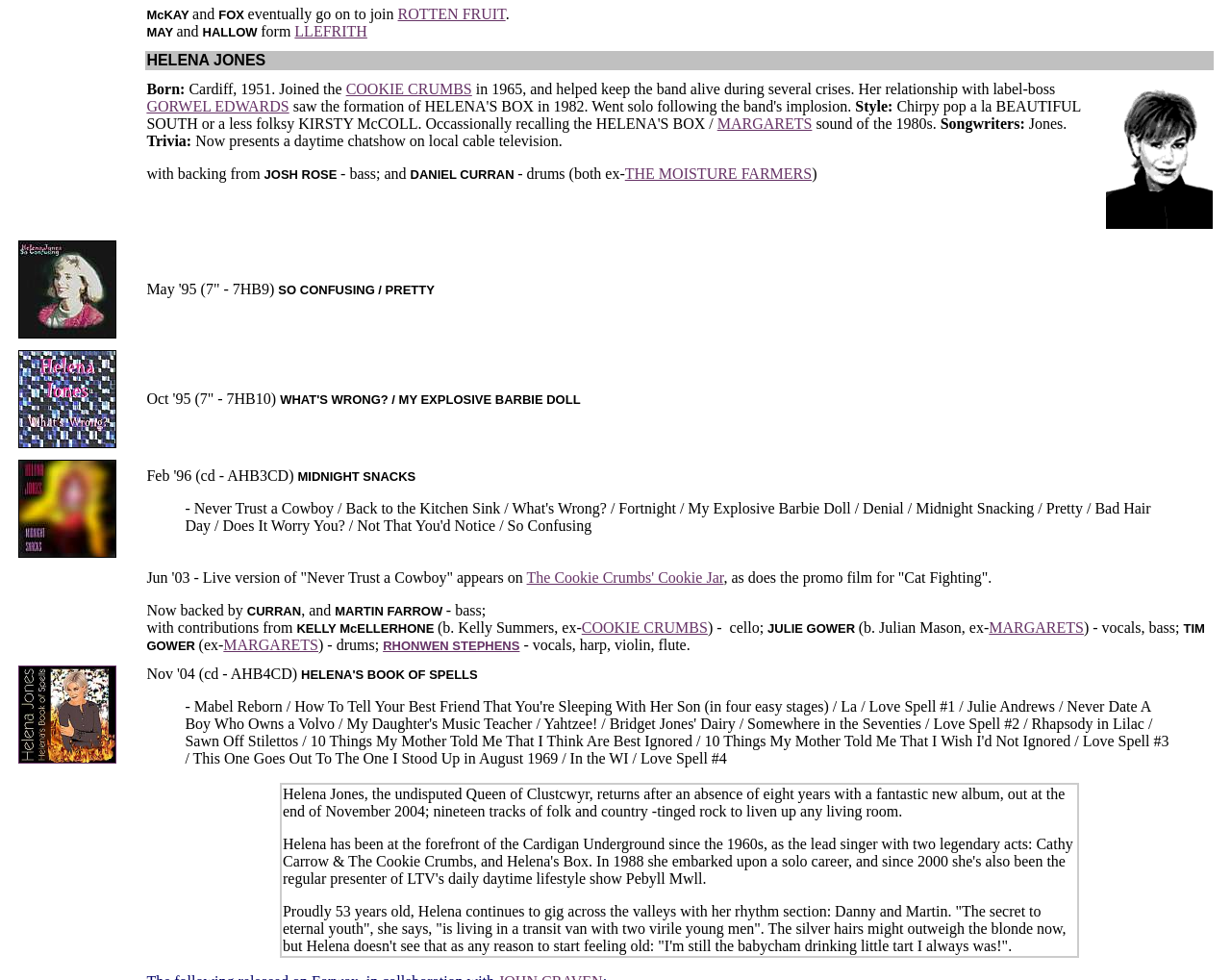Given the description of a UI element: "COOKIE CRUMBS", identify the bounding box coordinates of the matching element in the webpage screenshot.

[0.472, 0.632, 0.575, 0.649]